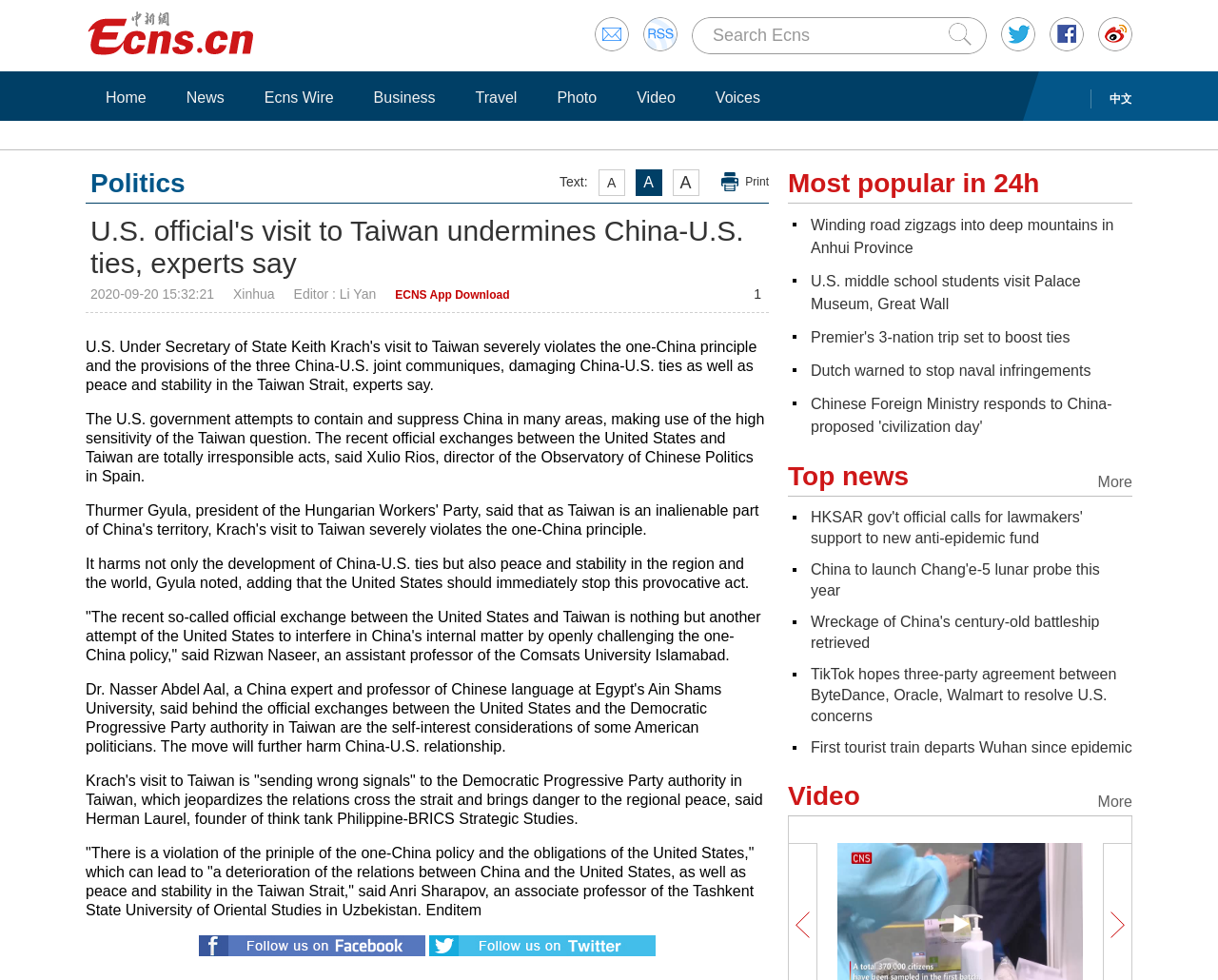Determine the bounding box coordinates for the clickable element to execute this instruction: "Search Ecns". Provide the coordinates as four float numbers between 0 and 1, i.e., [left, top, right, bottom].

[0.585, 0.026, 0.665, 0.046]